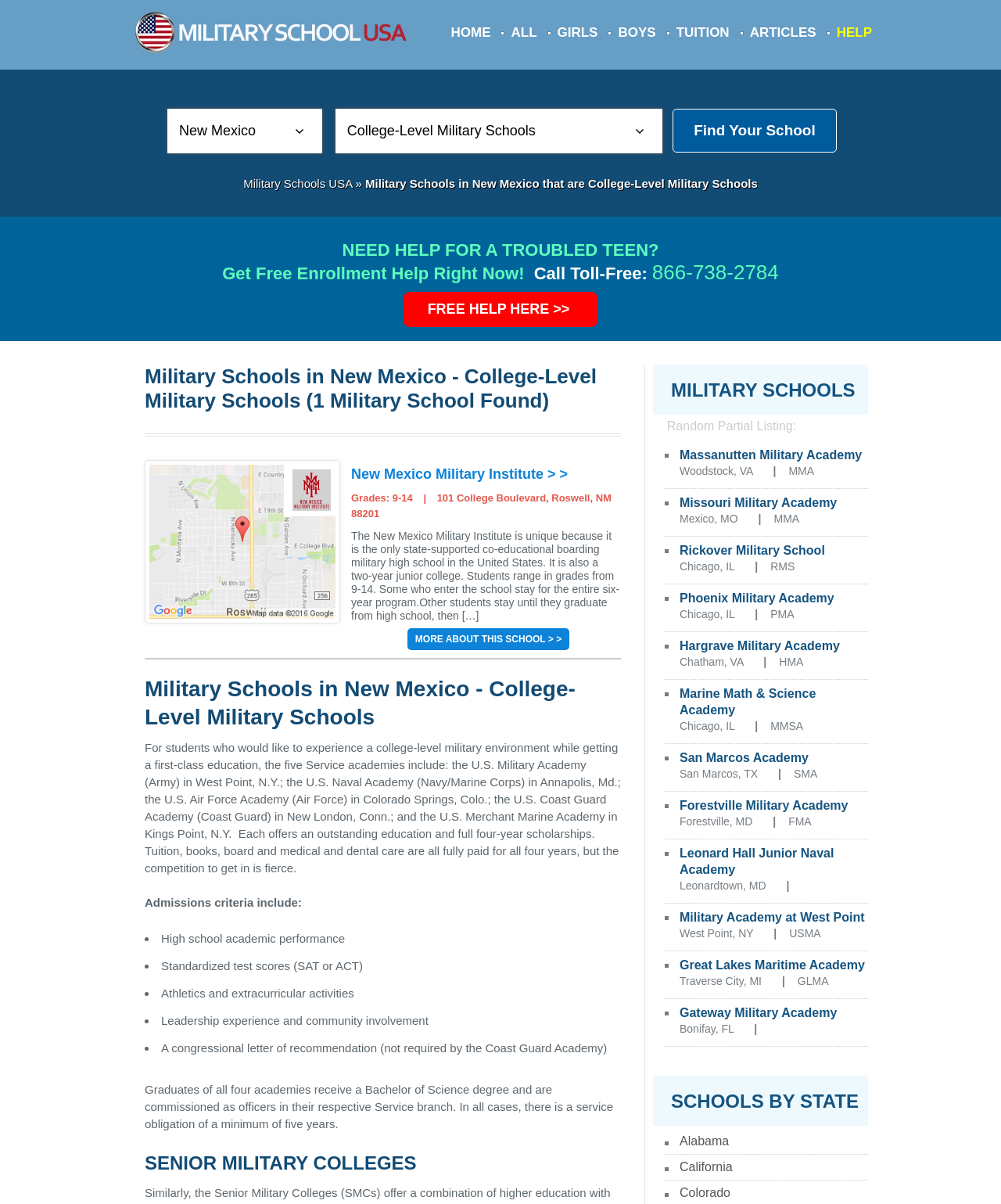How many military schools are listed on the webpage?
Using the image, respond with a single word or phrase.

6